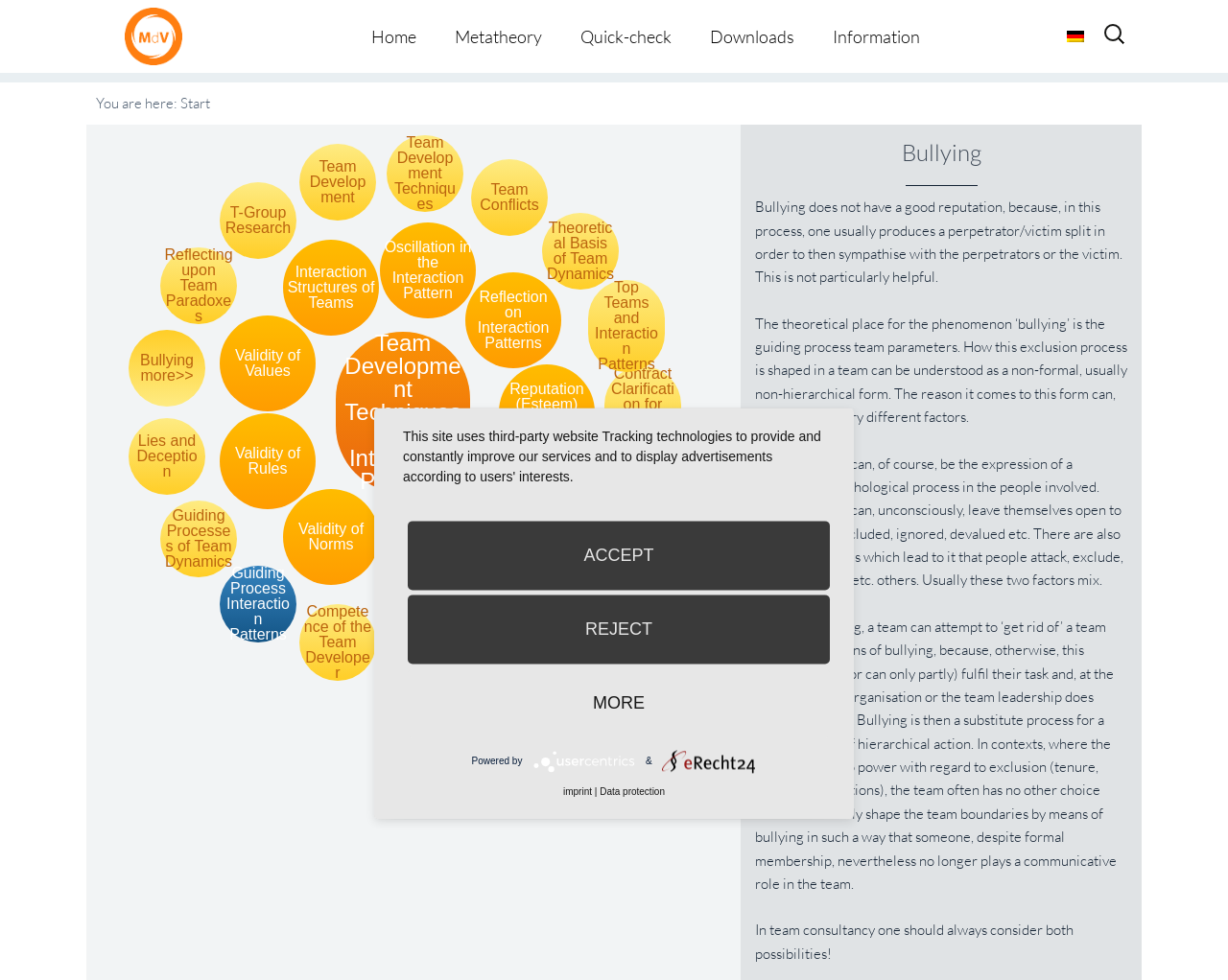What is the topic of the webpage?
Kindly give a detailed and elaborate answer to the question.

The webpage is about bullying, as indicated by the heading 'Bullying' and the text that follows, which discusses the phenomenon of bullying in teams and its underlying psychological and social factors.